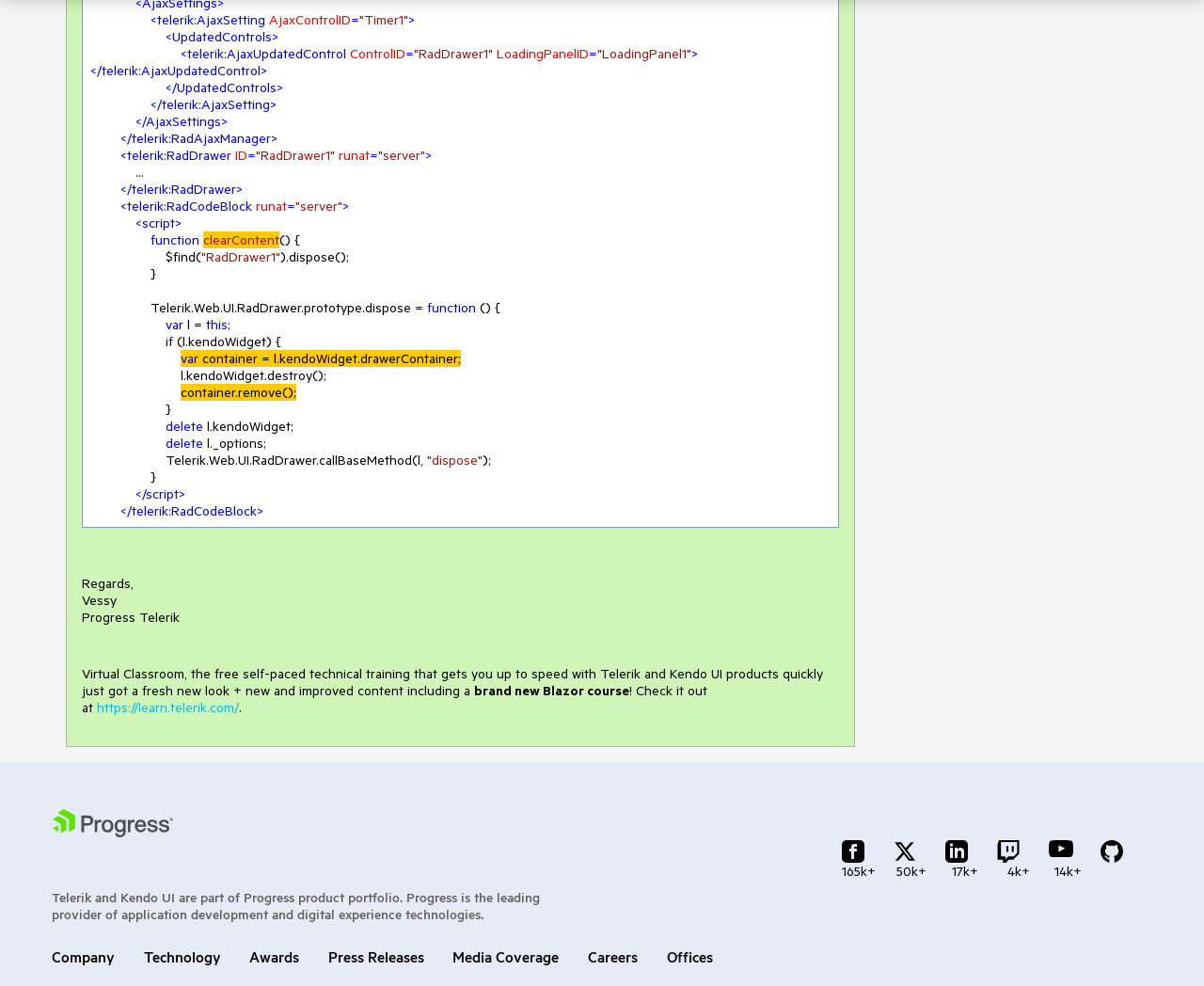Identify the bounding box coordinates of the region that needs to be clicked to carry out this instruction: "dispose the RadDrawer1". Provide these coordinates as four float numbers ranging from 0 to 1, i.e., [left, top, right, bottom].

[0.167, 0.252, 0.233, 0.269]